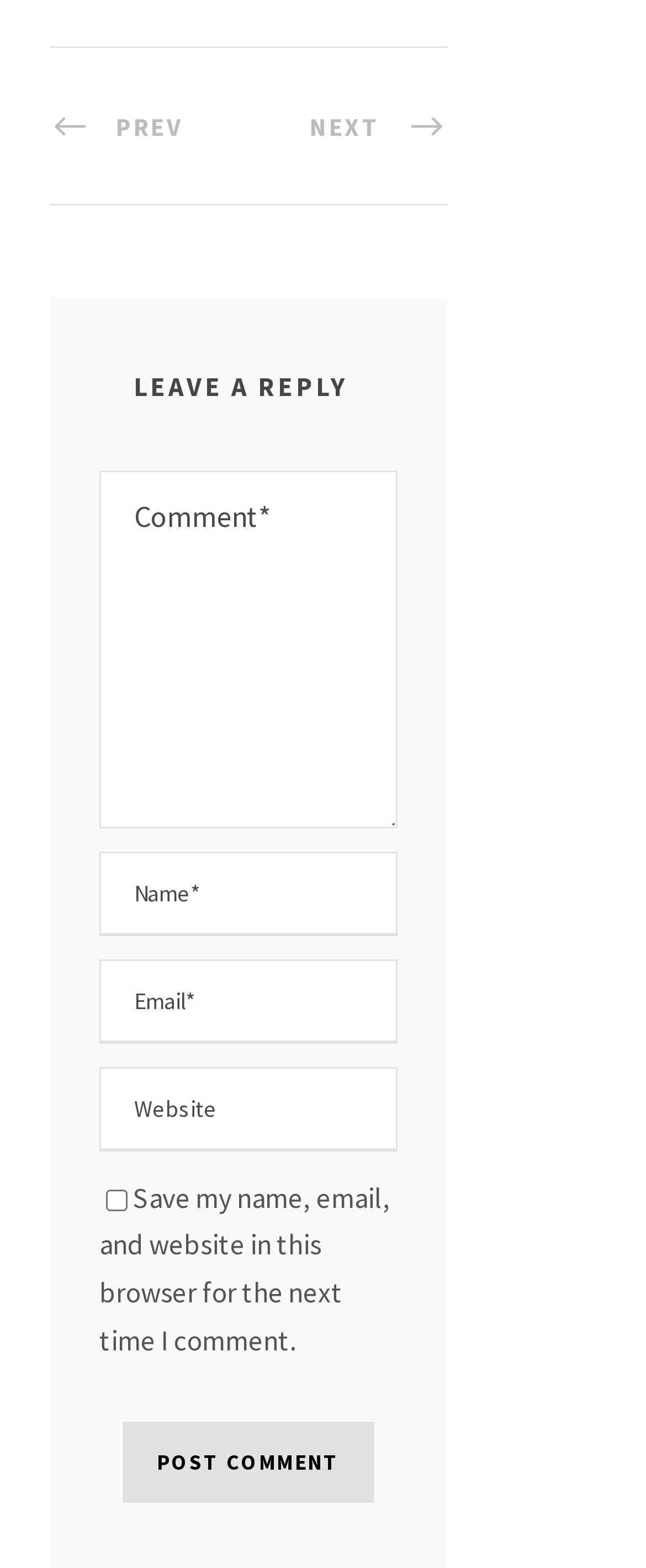What is the purpose of the checkbox? 
Based on the screenshot, provide a one-word or short-phrase response.

Save user information